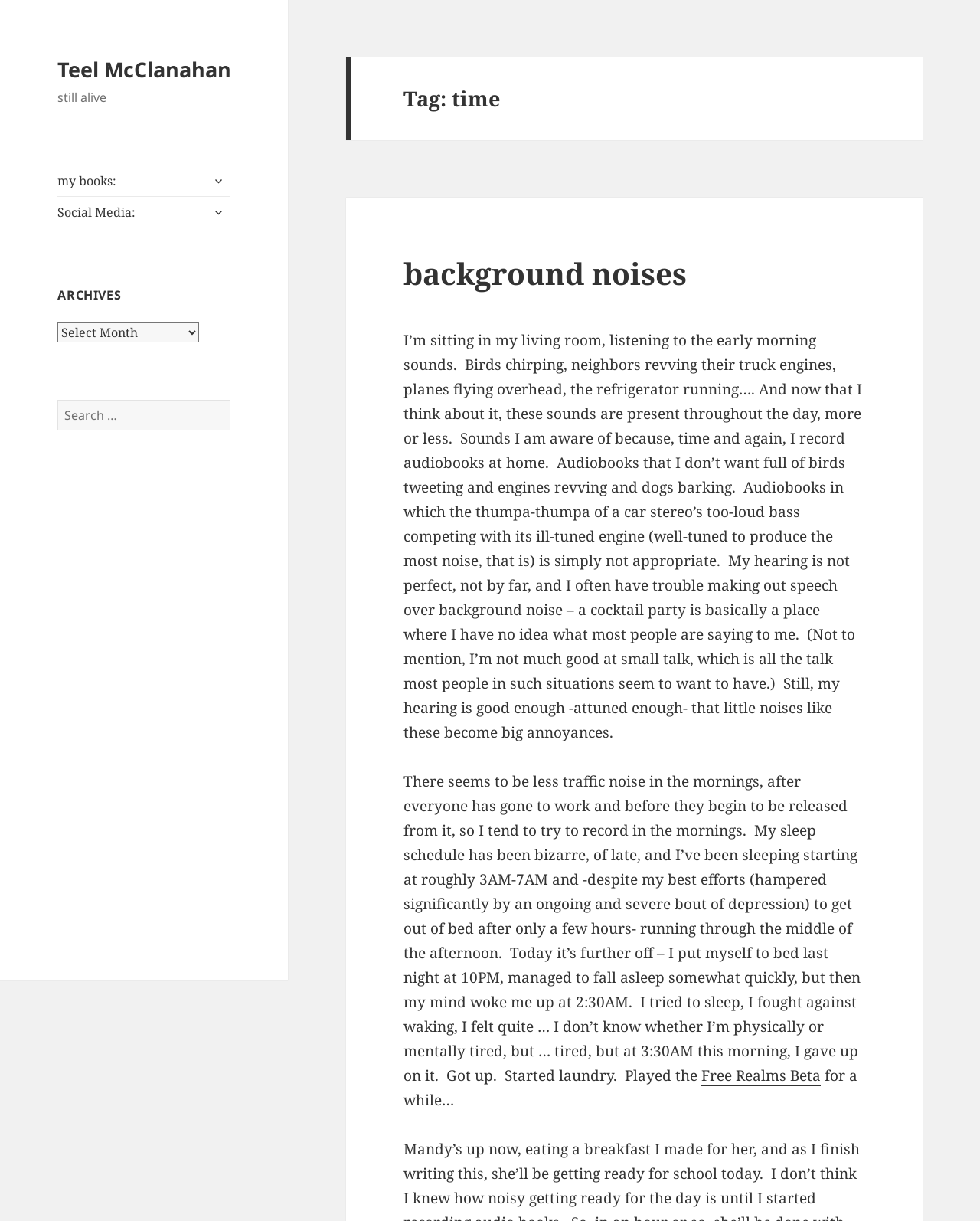Give an in-depth explanation of the webpage layout and content.

This webpage appears to be a personal blog or journal, with a focus on the author's thoughts and experiences. At the top of the page, there is a link to the author's name, "Teel McClanahan", and a brief phrase "still alive". Below this, there are links to "my books" and "Social Media", accompanied by buttons to expand child menus.

To the right of these links, there is a section with a heading "ARCHIVES" and a combobox to select archives. Below this, there is a search bar with a button to initiate a search.

The main content of the page is a blog post, which appears to be a personal reflection on the author's daily life. The post is divided into several paragraphs, with links to related topics such as "background noises" and "audiobooks" scattered throughout. The text describes the author's experience of listening to background noises, such as birds chirping and car engines, and how they affect their ability to focus. The author also mentions their struggles with depression and sleep schedule.

There are a total of 5 links in the main content area, including one to "Free Realms Beta" at the bottom of the page. The text is written in a conversational tone, with the author sharing their personal thoughts and experiences.